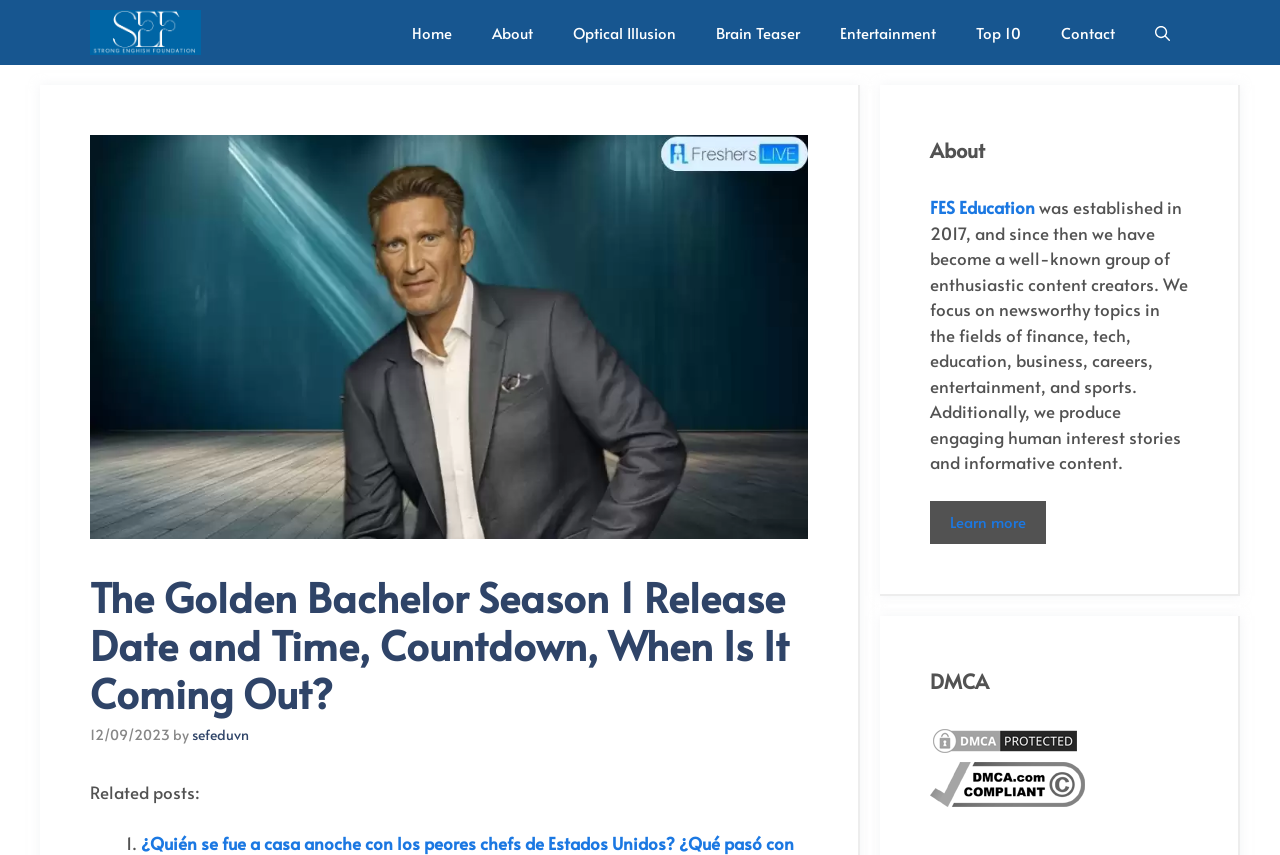Specify the bounding box coordinates of the element's area that should be clicked to execute the given instruction: "Click on the 'Home' link". The coordinates should be four float numbers between 0 and 1, i.e., [left, top, right, bottom].

[0.306, 0.0, 0.369, 0.076]